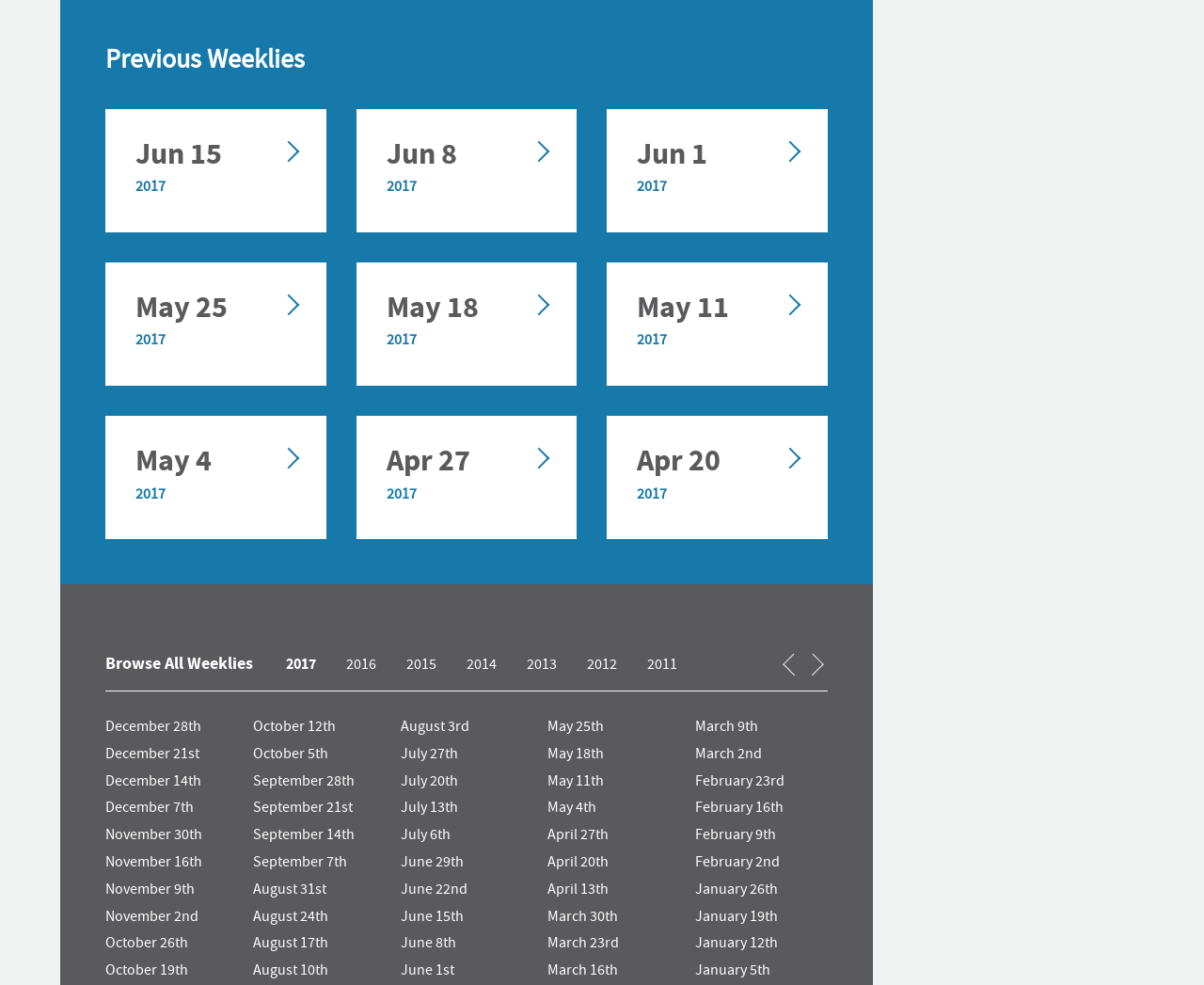Which counties are moving to a vote center system?
Please utilize the information in the image to give a detailed response to the question.

The StaticText elements mention that Maricopa County, Putnam County, Gregg County, and Sebastian County are moving to a vote center system.